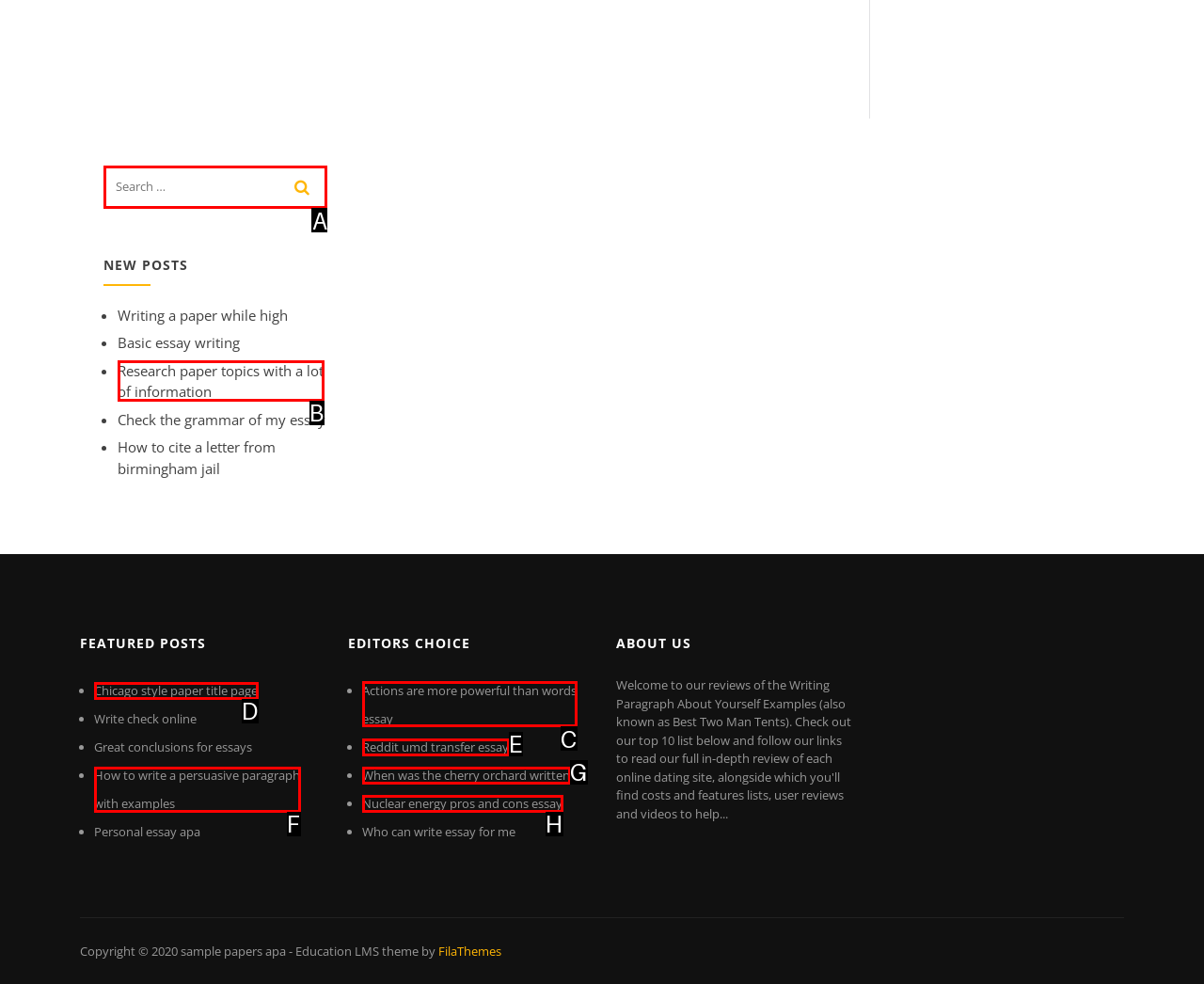Choose the correct UI element to click for this task: learn about the editors choice 'Actions are more powerful than words essay' Answer using the letter from the given choices.

C